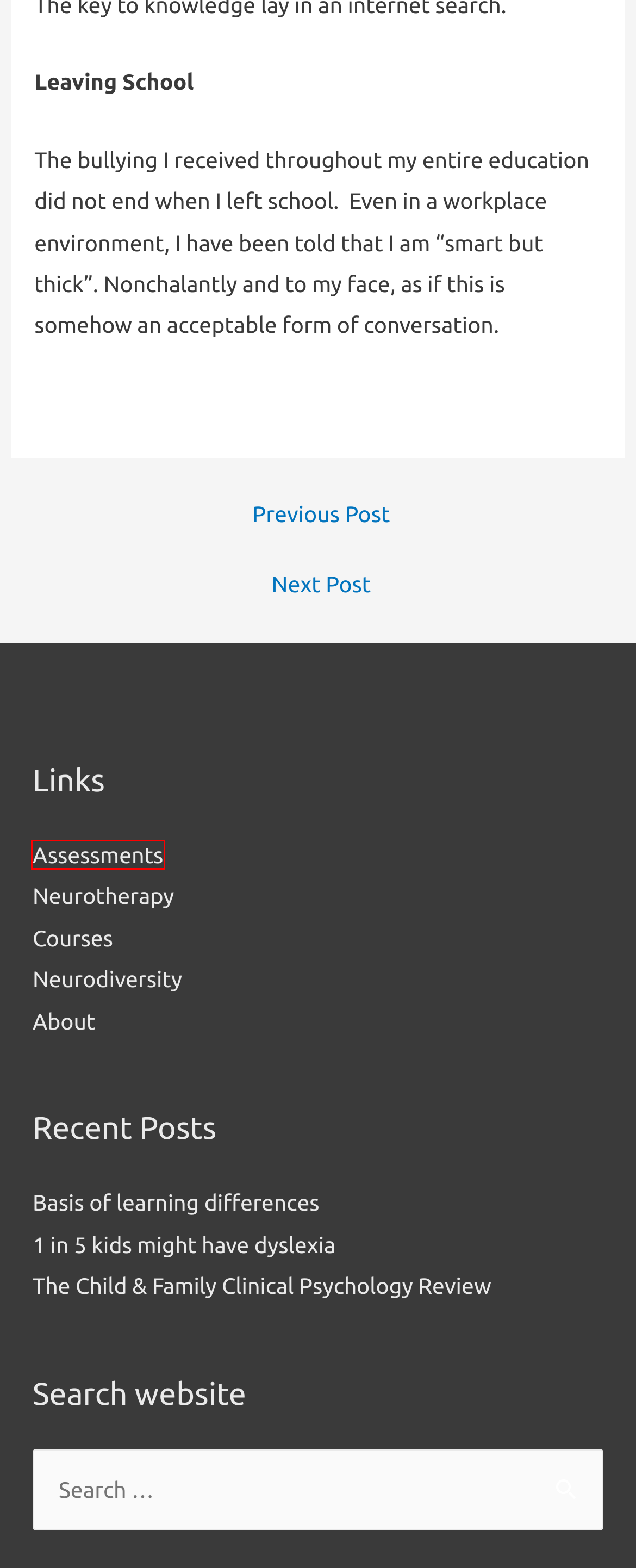Given a screenshot of a webpage with a red bounding box around an element, choose the most appropriate webpage description for the new page displayed after clicking the element within the bounding box. Here are the candidates:
A. 1 in 5 kids might have dyslexia – Learning Recovery
B. Basis of learning differences – Learning Recovery
C. Assessments – Learning Recovery
D. The Child & Family Clinical Psychology Review – Learning Recovery
E. Courses – Learning Recovery
F. Neurodiversity – Learning Recovery
G. Background speech hindered toddlers – Learning Recovery
H. About – Learning Recovery

C